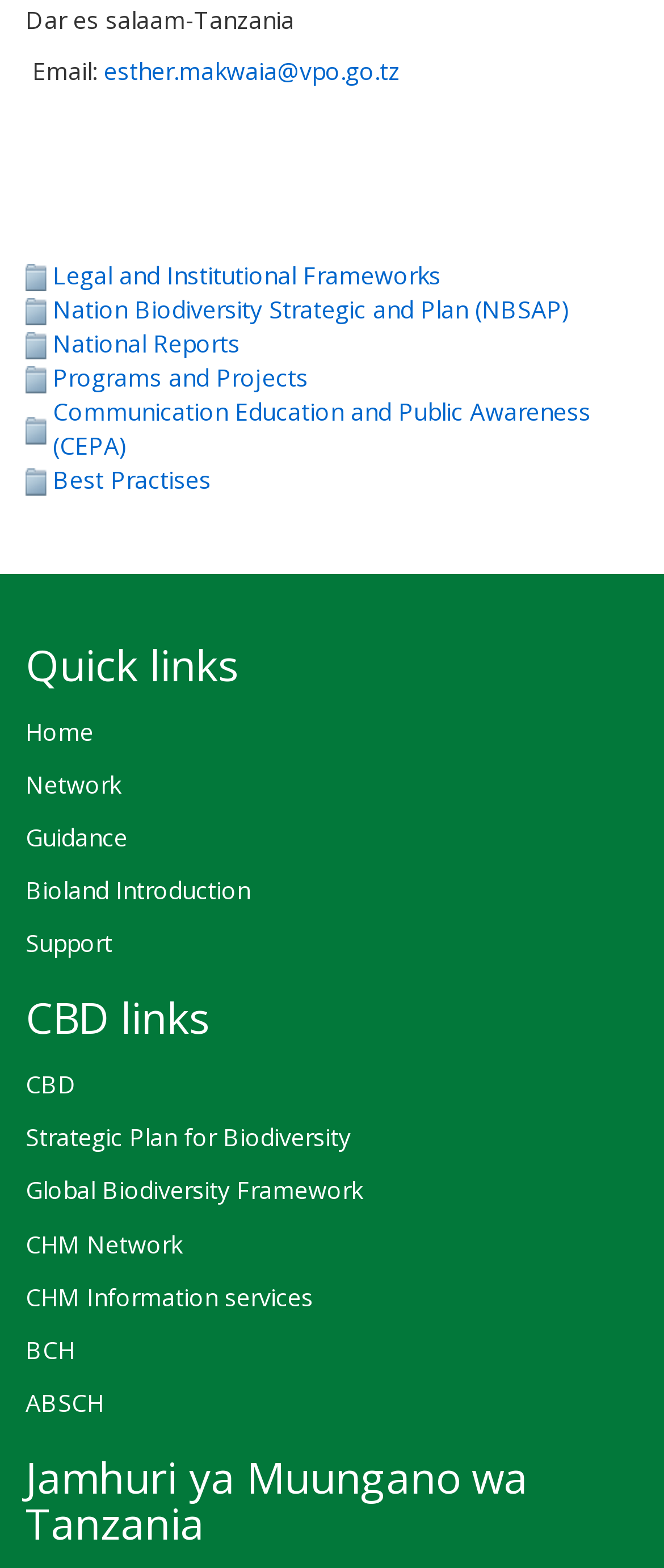Highlight the bounding box of the UI element that corresponds to this description: "National Reports".

[0.079, 0.208, 0.362, 0.229]